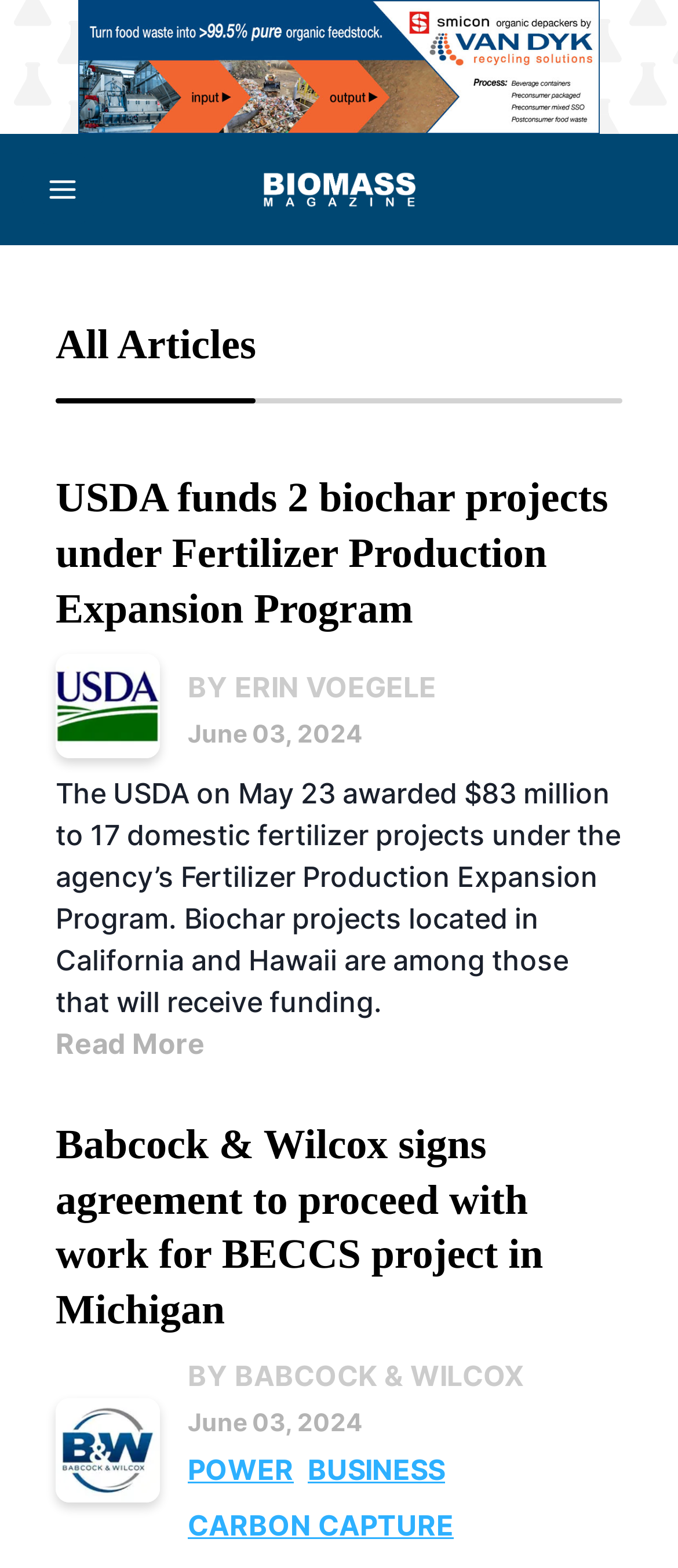Please determine the bounding box coordinates of the section I need to click to accomplish this instruction: "Read the article about USDA funding biochar projects".

[0.082, 0.302, 0.918, 0.408]